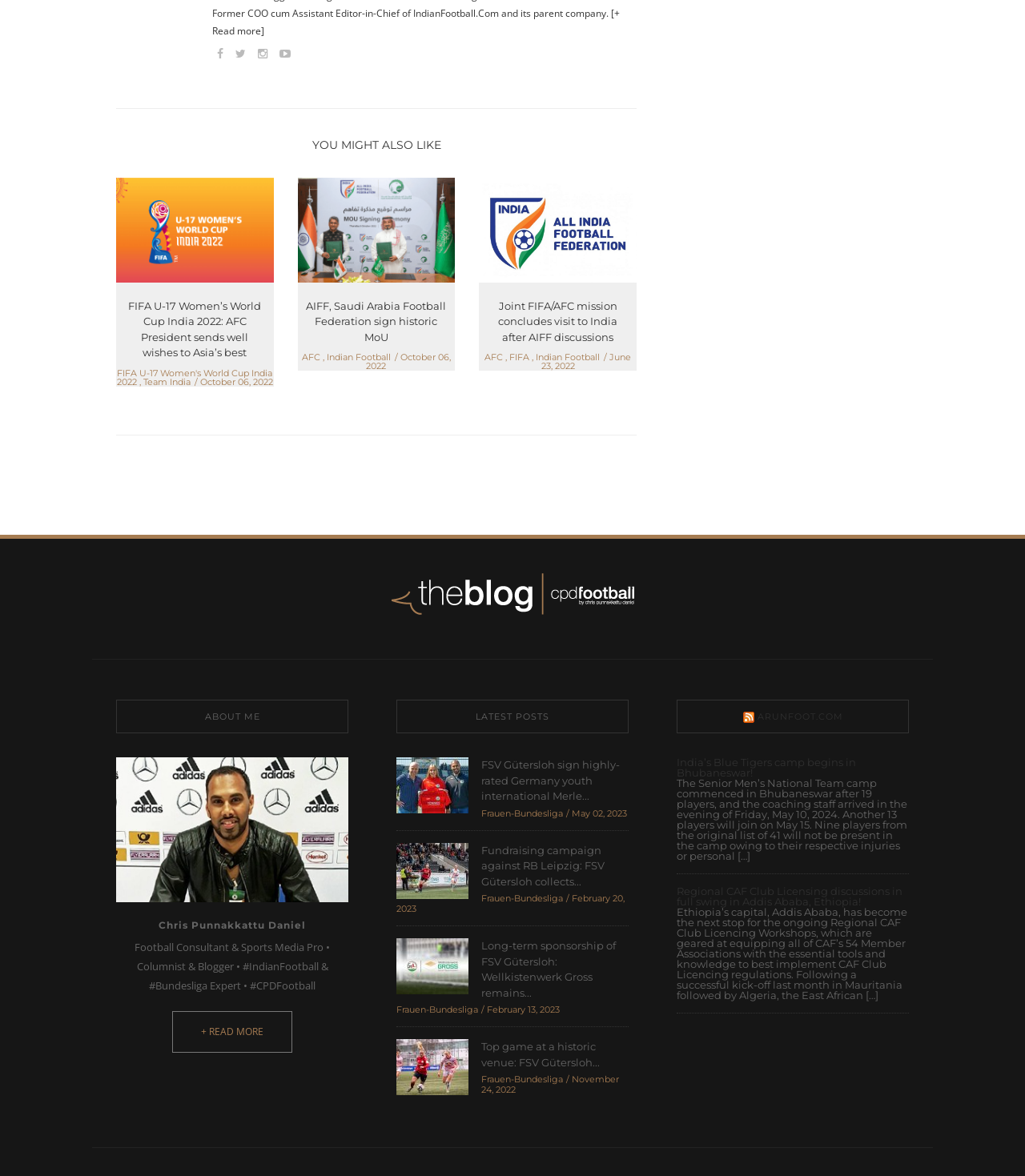Extract the bounding box coordinates for the UI element described by the text: "Frauen-Bundesliga". The coordinates should be in the form of [left, top, right, bottom] with values between 0 and 1.

[0.387, 0.854, 0.466, 0.863]